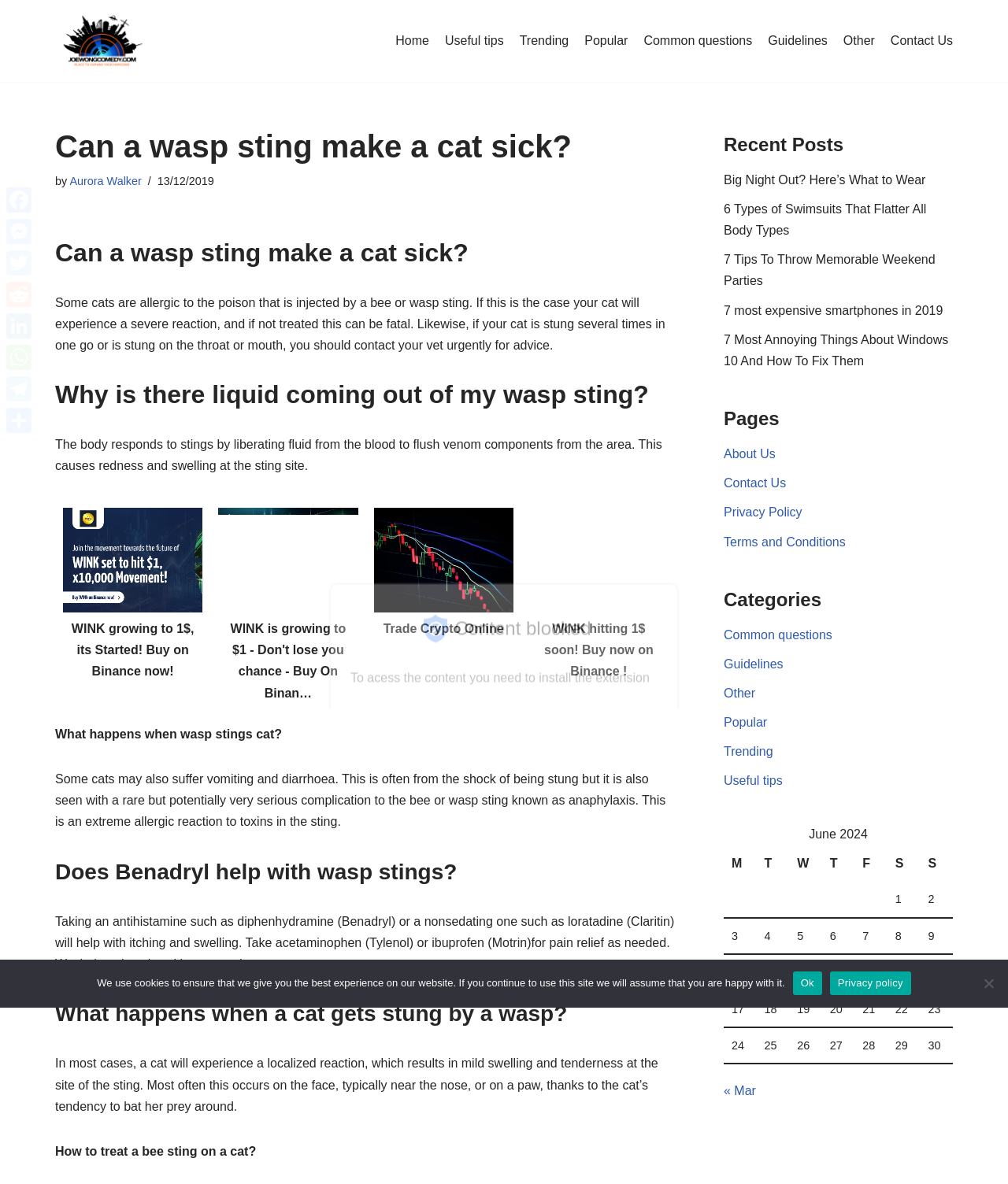What is the purpose of taking an antihistamine for a wasp sting?
Refer to the screenshot and respond with a concise word or phrase.

To help with itching and swelling